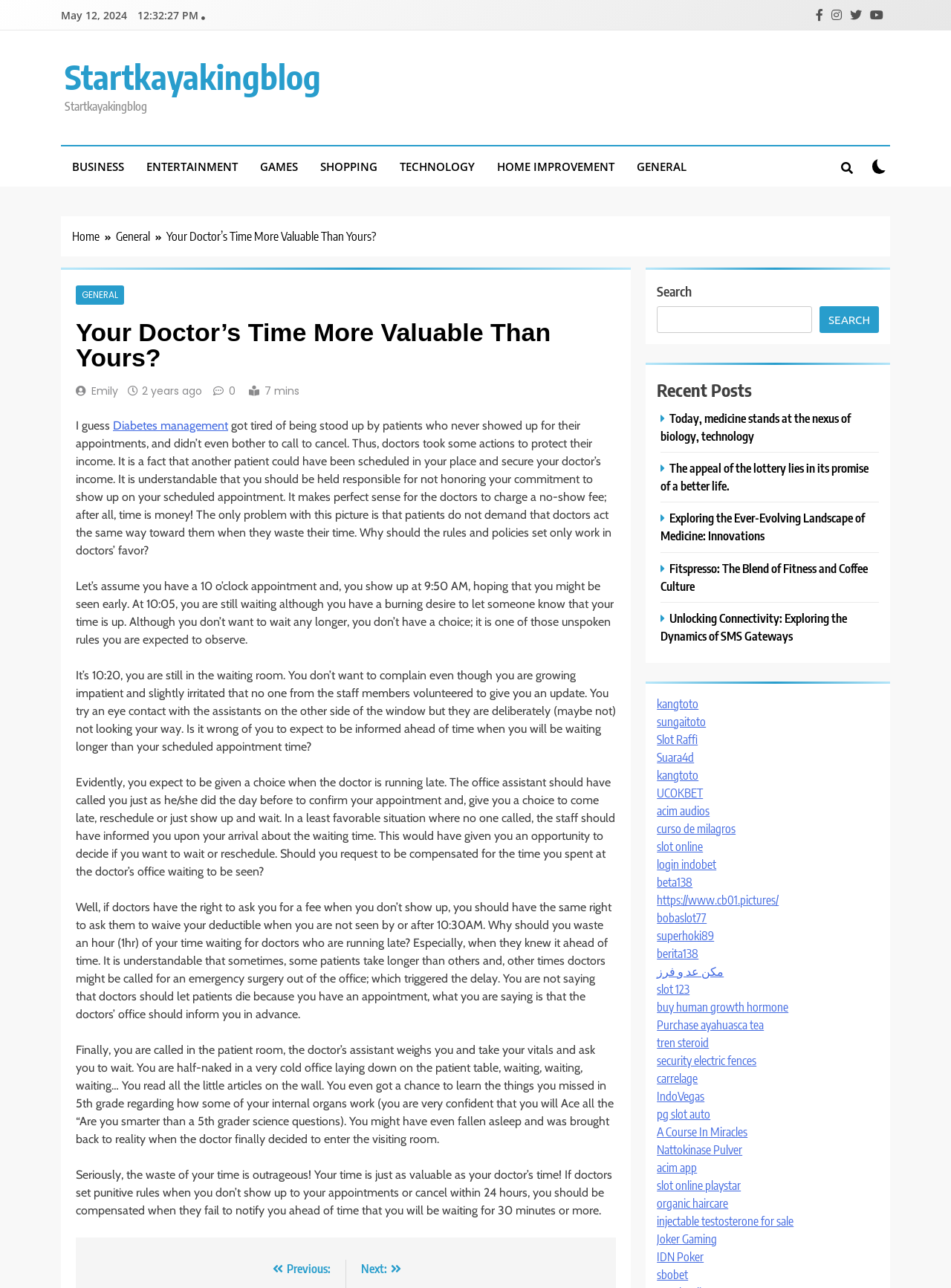Please identify the bounding box coordinates of the region to click in order to complete the given instruction: "Click on the 'GENERAL' link". The coordinates should be four float numbers between 0 and 1, i.e., [left, top, right, bottom].

[0.086, 0.224, 0.124, 0.233]